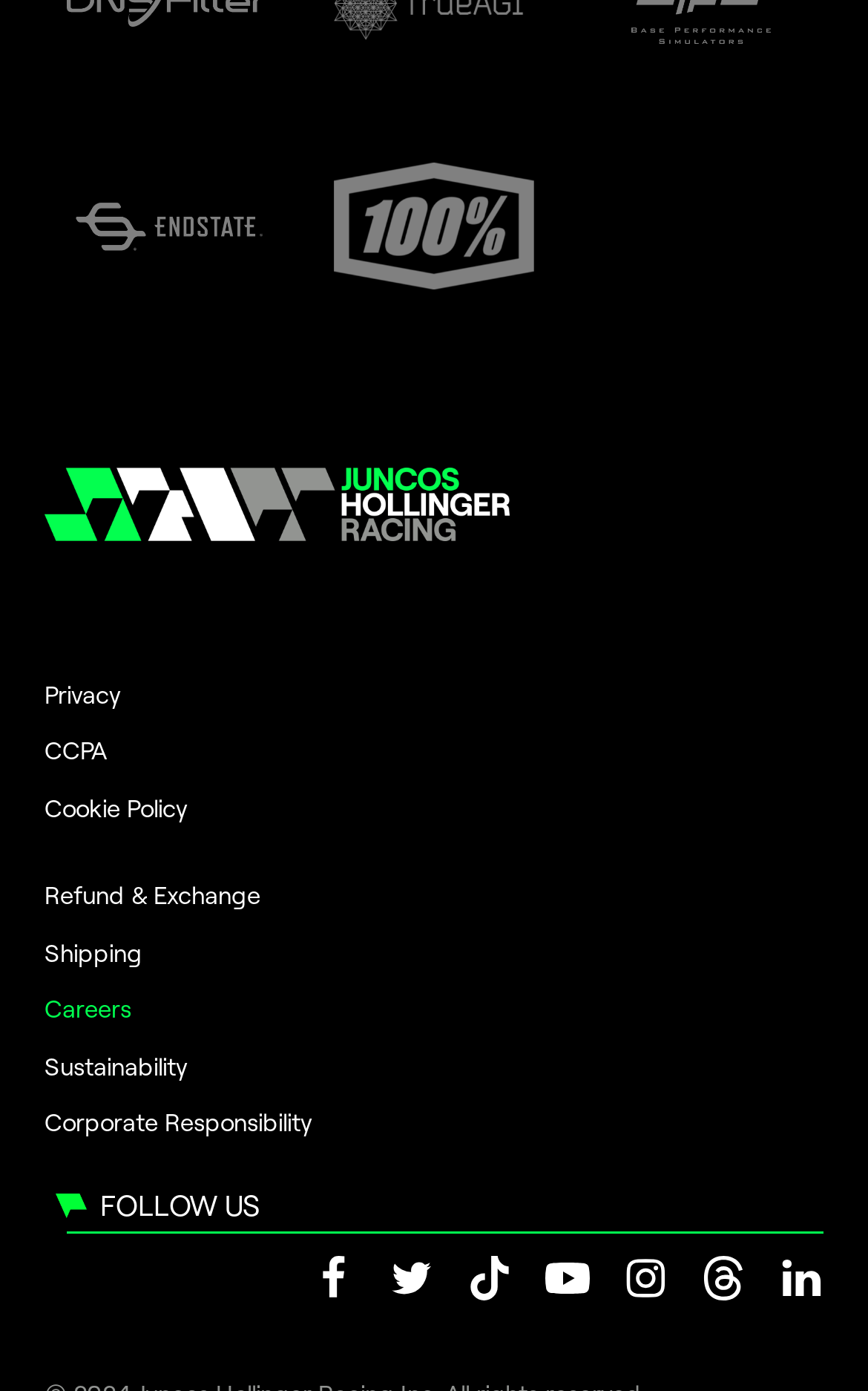What is the last link in the footer section?
Please elaborate on the answer to the question with detailed information.

I looked at the links in the footer section, which are 'Privacy', 'CCPA', 'Cookie Policy', 'Refund & Exchange', 'Shipping', 'Careers', 'Sustainability', and 'Corporate Responsibility', followed by the 'Social menu' navigation element. The last link under the 'Social menu' is 'LI'.